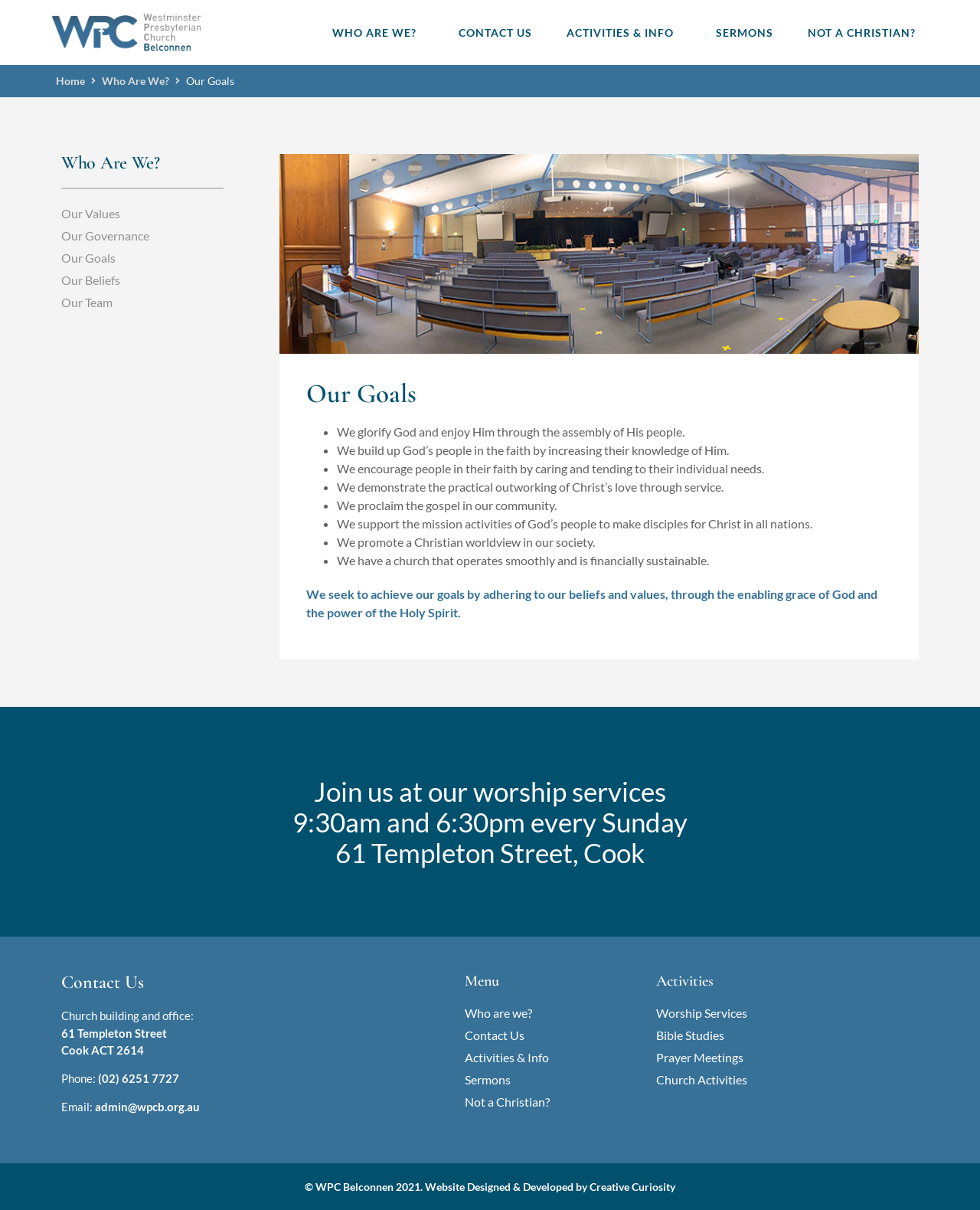Using the elements shown in the image, answer the question comprehensively: What are the worship service times?

I found the answer by looking at the heading 'Join us at our worship services' which is located in the middle of the webpage. The heading is followed by the text '9:30am and 6:30pm every Sunday 61 Templeton Street, Cook', which indicates the worship service times.